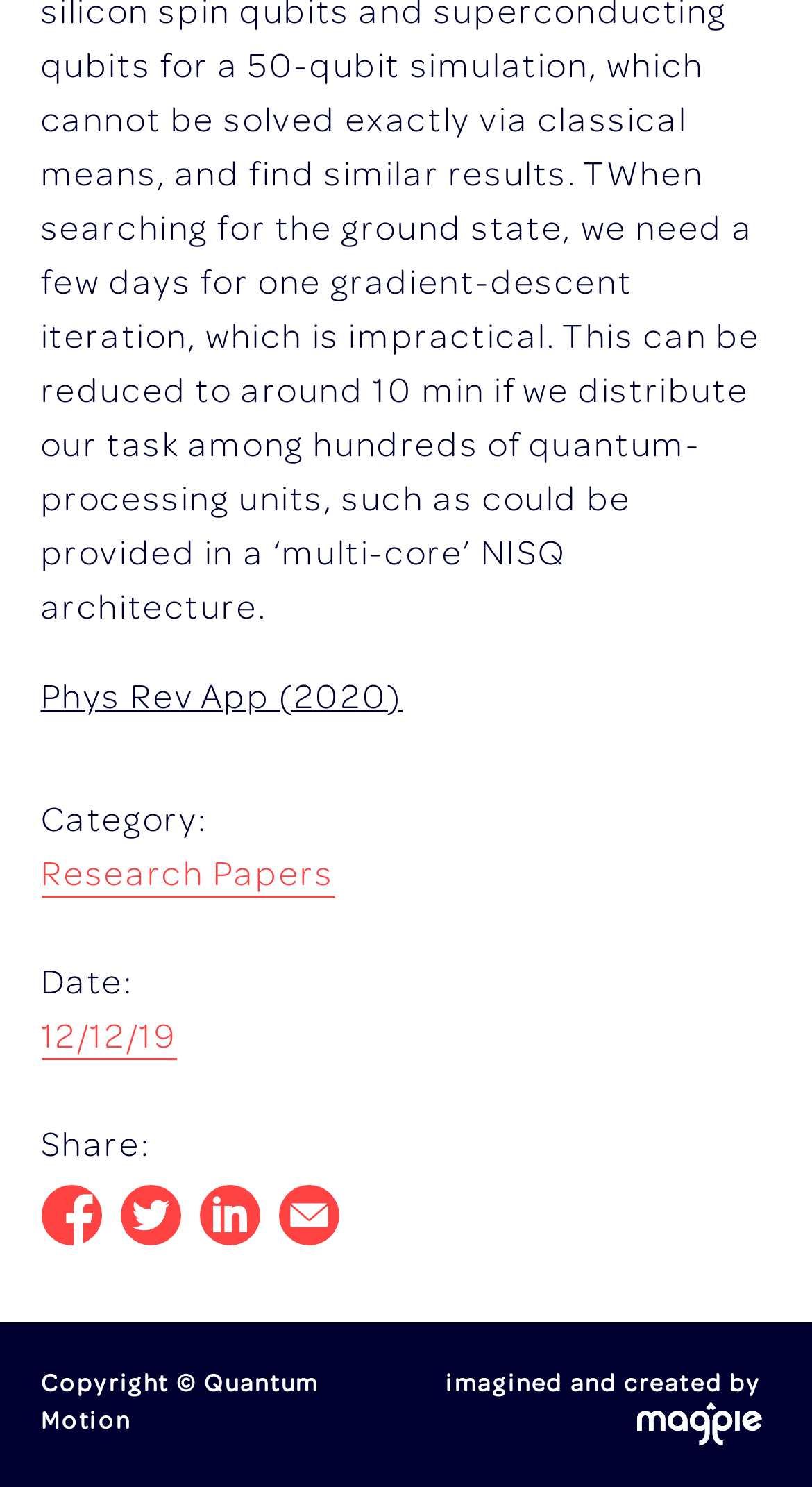Return the bounding box coordinates of the UI element that corresponds to this description: "title="Tweet"". The coordinates must be given as four float numbers in the range of 0 and 1, [left, top, right, bottom].

[0.148, 0.812, 0.222, 0.844]